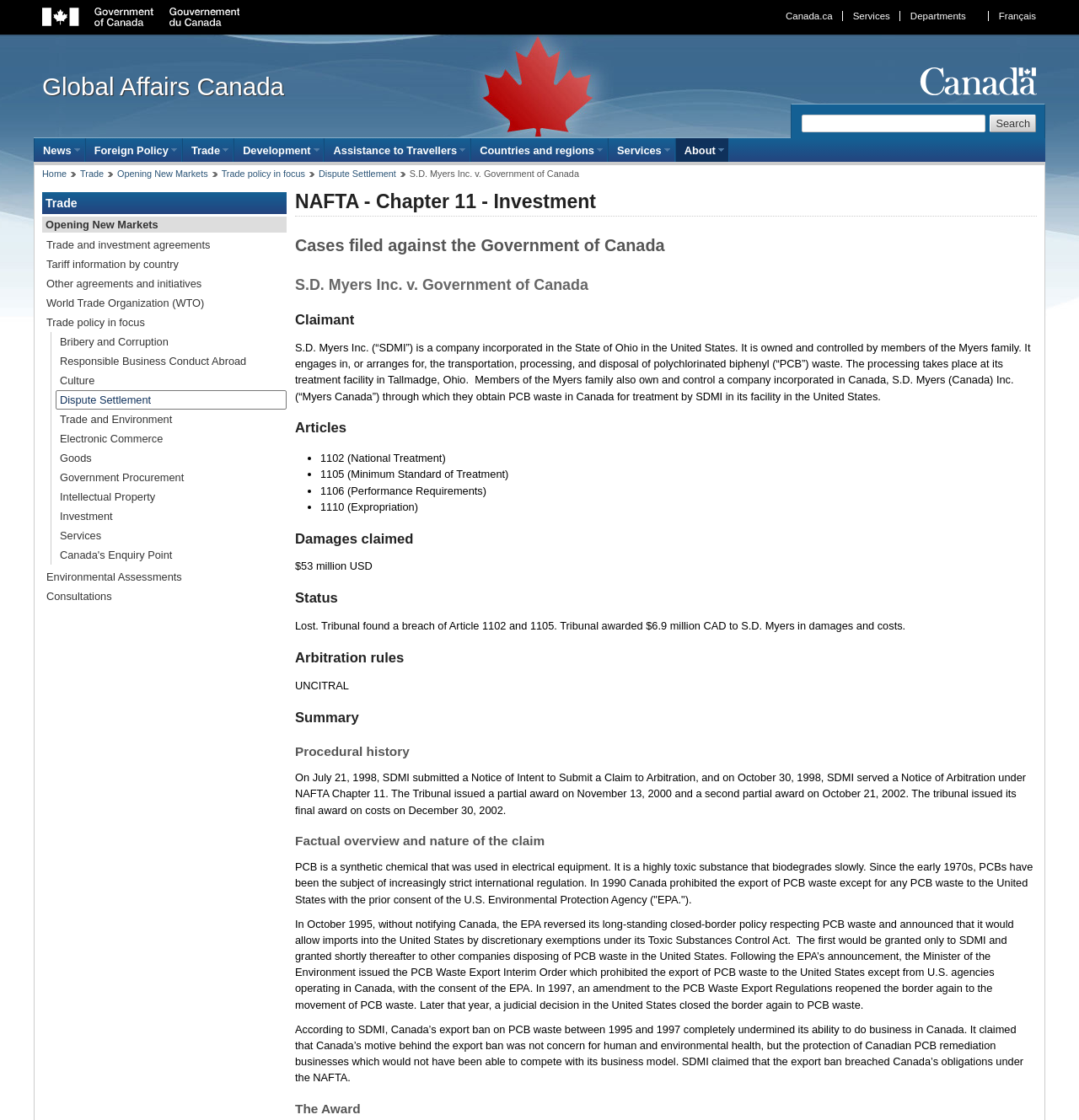Extract the main heading from the webpage content.

NAFTA - Chapter 11 - Investment